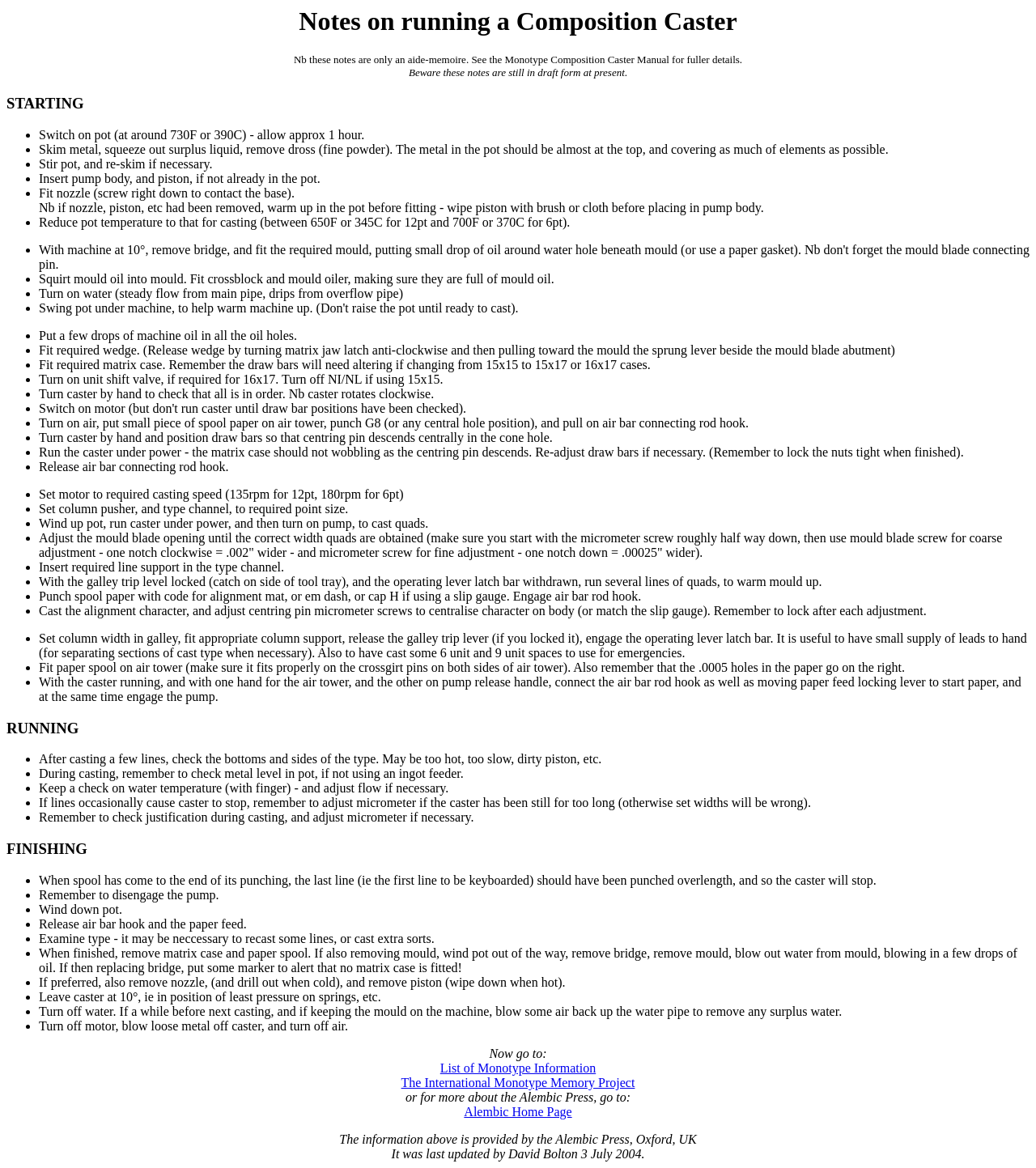Please give a concise answer to this question using a single word or phrase: 
What should be checked during casting?

Metal level, water temperature